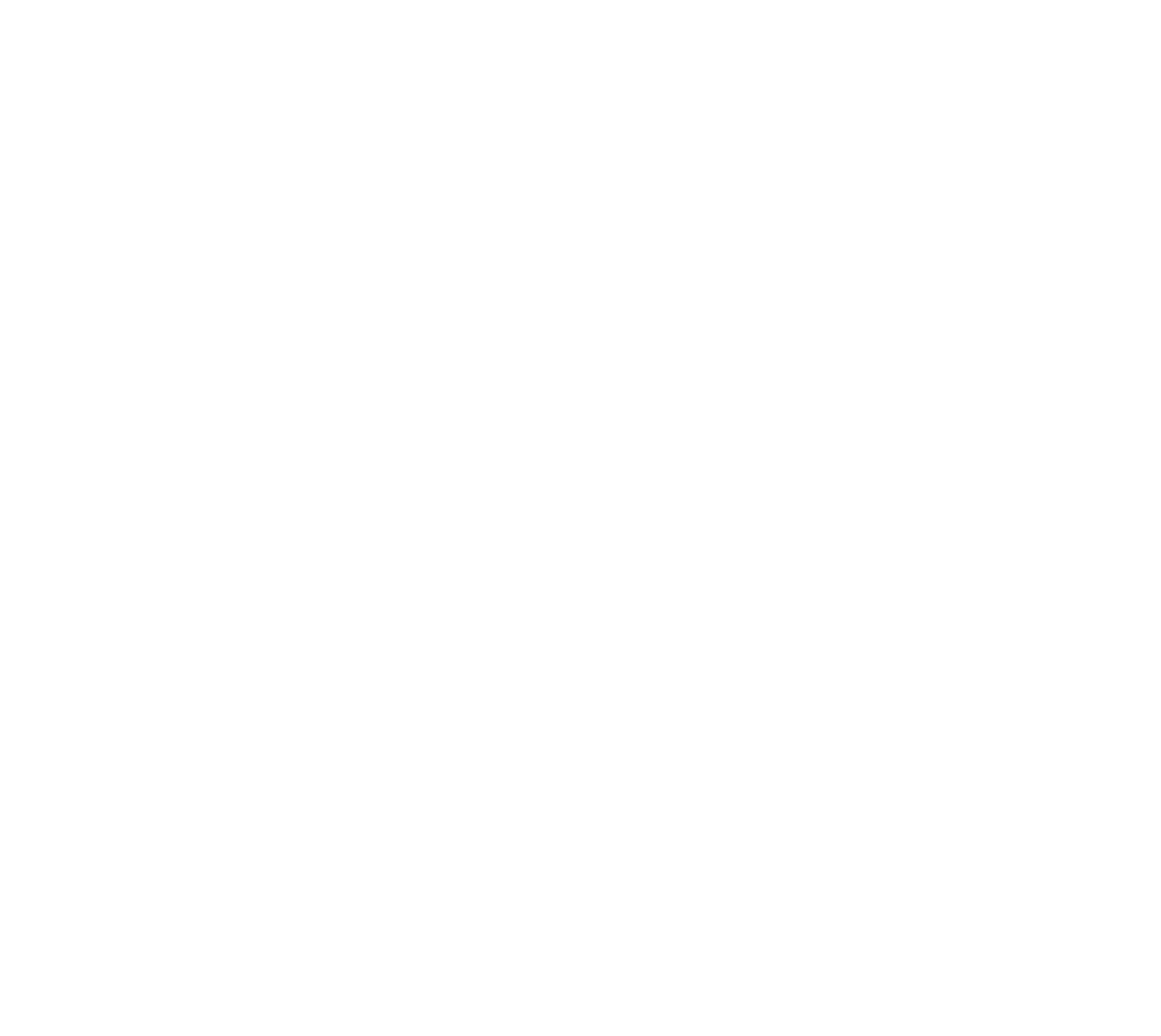For the element described, predict the bounding box coordinates as (top-left x, top-left y, bottom-right x, bottom-right y). All values should be between 0 and 1. Element description: parent_node: Rosewood Phuket

[0.136, 0.37, 0.864, 0.545]